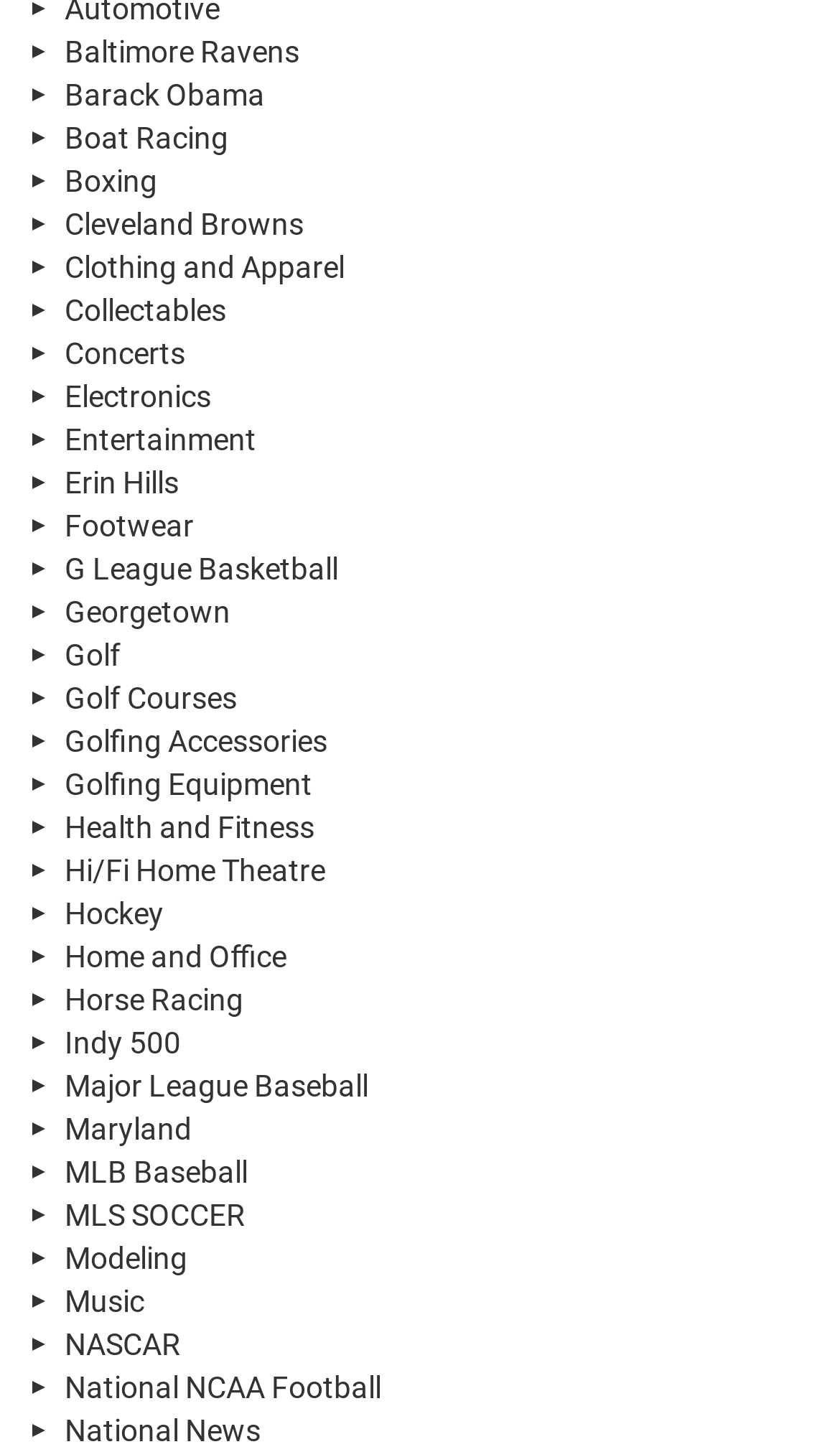Provide the bounding box coordinates of the area you need to click to execute the following instruction: "Browse Concerts".

[0.026, 0.228, 0.974, 0.257]